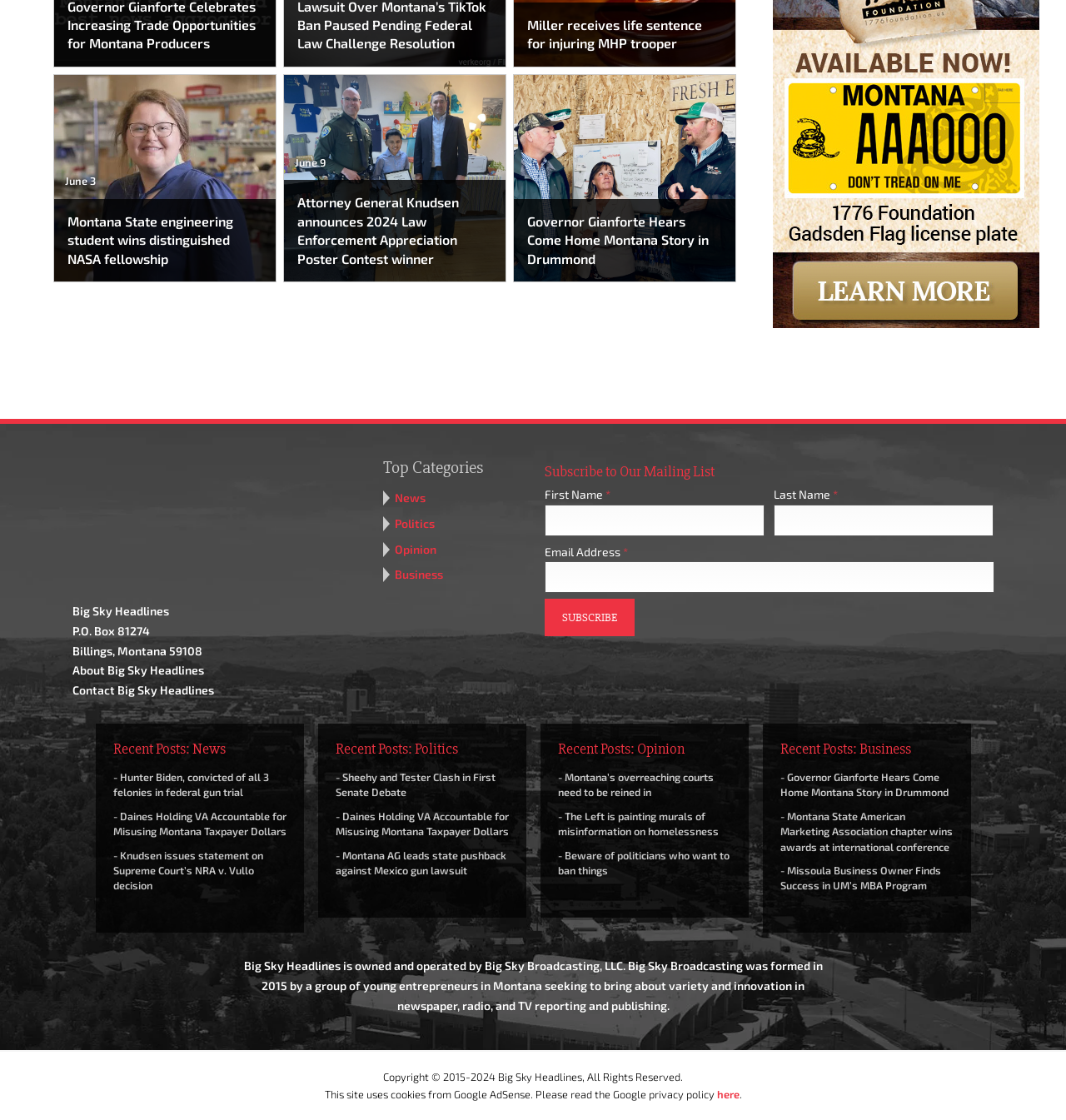Highlight the bounding box coordinates of the region I should click on to meet the following instruction: "Read the article 'Who Else Was Hit by the RSA Attackers?'".

None